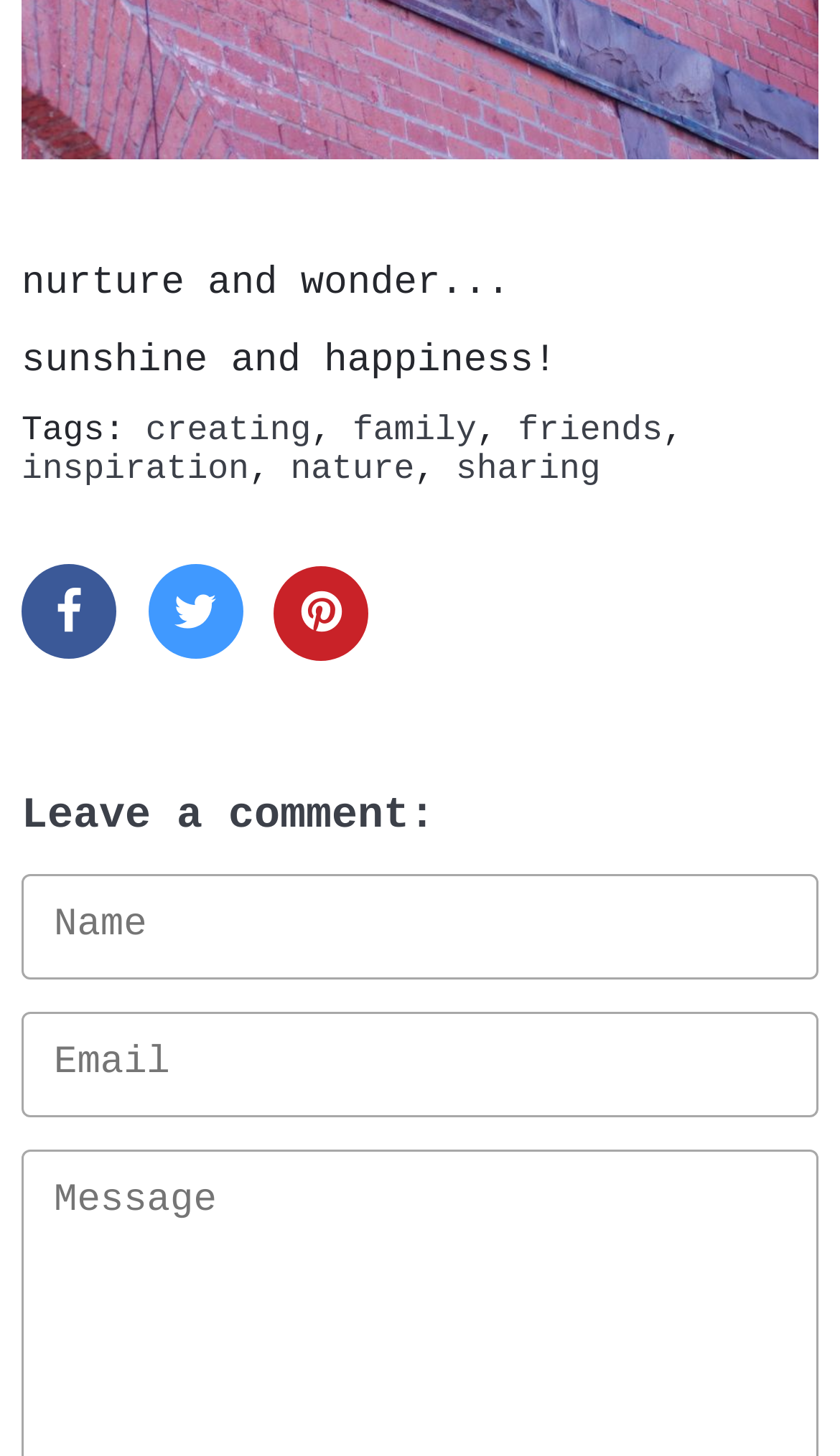Refer to the image and provide an in-depth answer to the question: 
What is the first word in the first static text?

I looked at the first static text and saw that it starts with the word 'nurture', so I answered that the first word is 'nurture'.